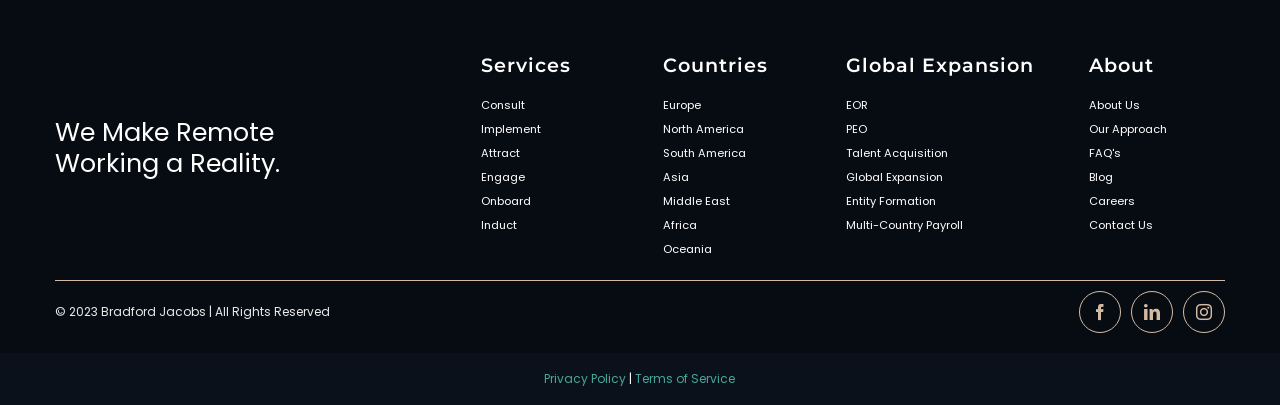Refer to the element description Engage and identify the corresponding bounding box in the screenshot. Format the coordinates as (top-left x, top-left y, bottom-right x, bottom-right y) with values in the range of 0 to 1.

[0.376, 0.418, 0.41, 0.458]